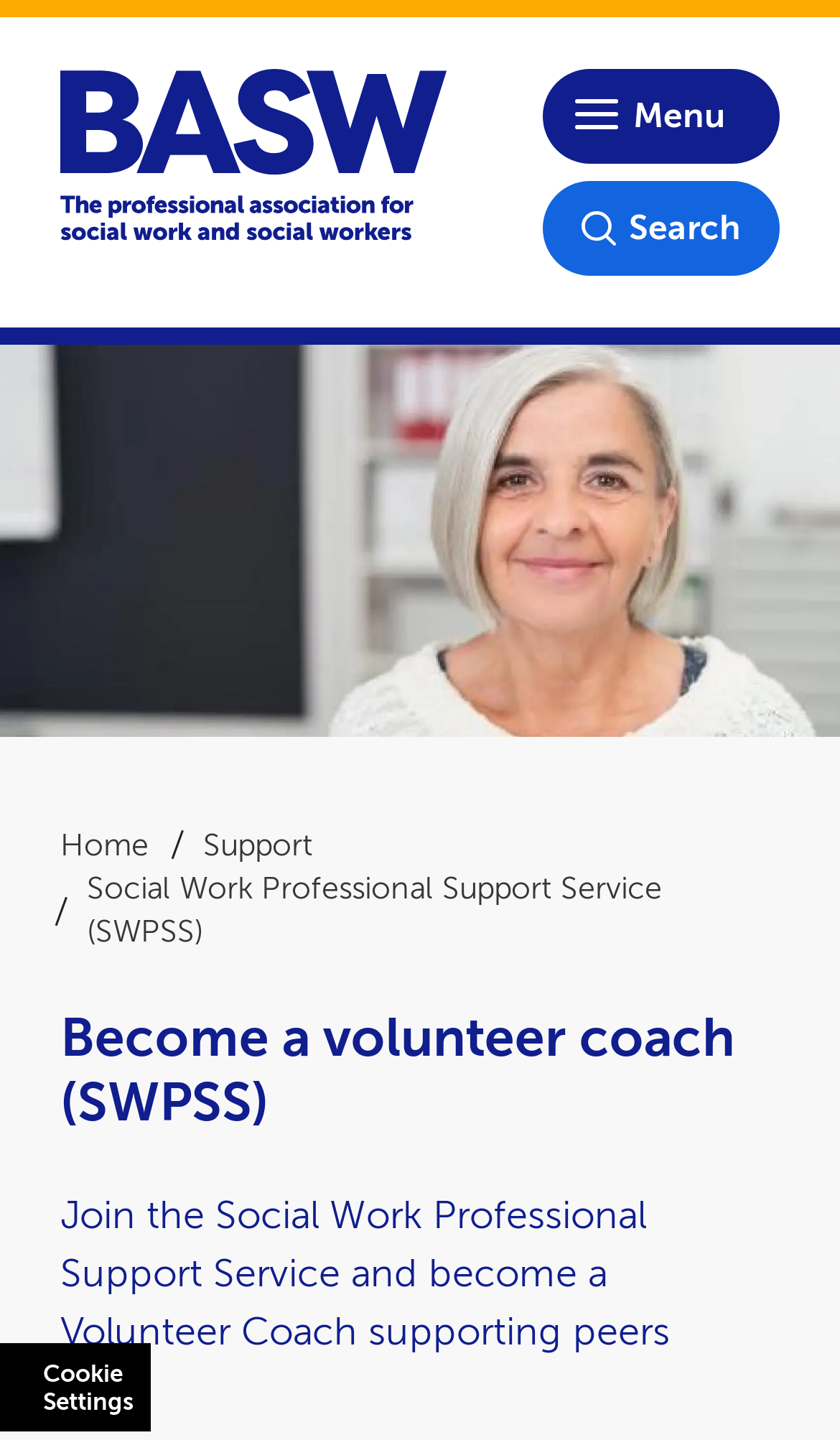Articulate a detailed summary of the webpage's content and design.

The webpage is about becoming a volunteer coach for the Social Work Professional Support Service (SWPSS) through the British Association of Social Workers (BASW). 

At the top of the page, there is a button for "Cookie Settings" and a link to "Skip to main content". Below these, there are two links, "Home" and "Menu", with an image accompanying the "Home" link. 

To the right of these links, there is a search button with an accompanying image. 

The main content of the page is divided into two sections. On the left, there is an article with a heading "Become a volunteer coach (SWPSS)" and a paragraph of text describing the opportunity to join the SWPSS and become a volunteer coach supporting peers. 

On the right, there is a navigation section with a breadcrumb trail showing the path "Home" > "Support" > "Social Work Professional Support Service (SWPSS)". 

There are a total of four images on the page, including the one accompanying the "Home" link, the one accompanying the search button, the head and shoulders image of a volunteer, and another image that is not described.